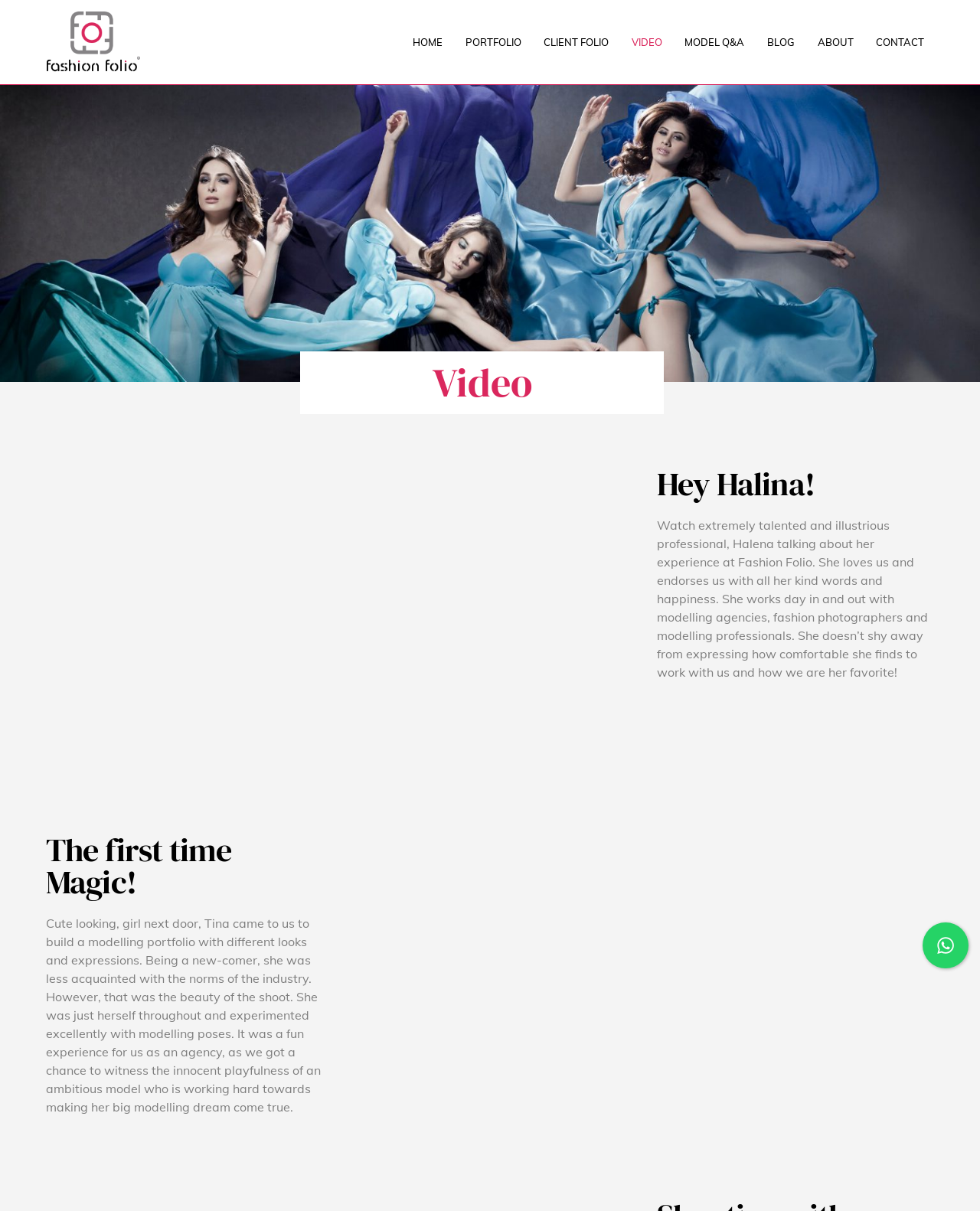Kindly provide the bounding box coordinates of the section you need to click on to fulfill the given instruction: "Click on the ABOUT link".

[0.828, 0.022, 0.877, 0.047]